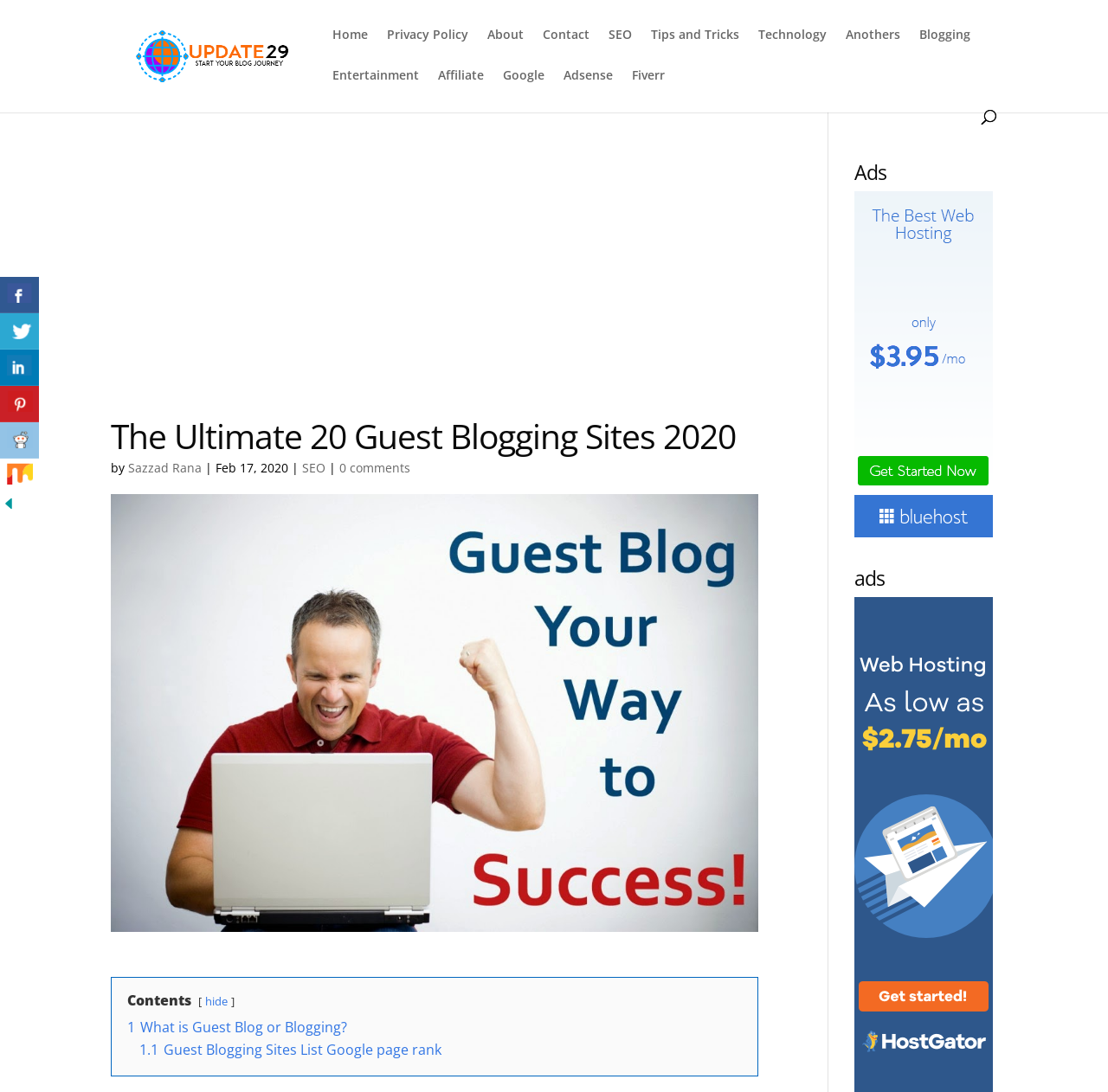Locate the bounding box of the UI element with the following description: "Technology".

[0.684, 0.026, 0.746, 0.063]